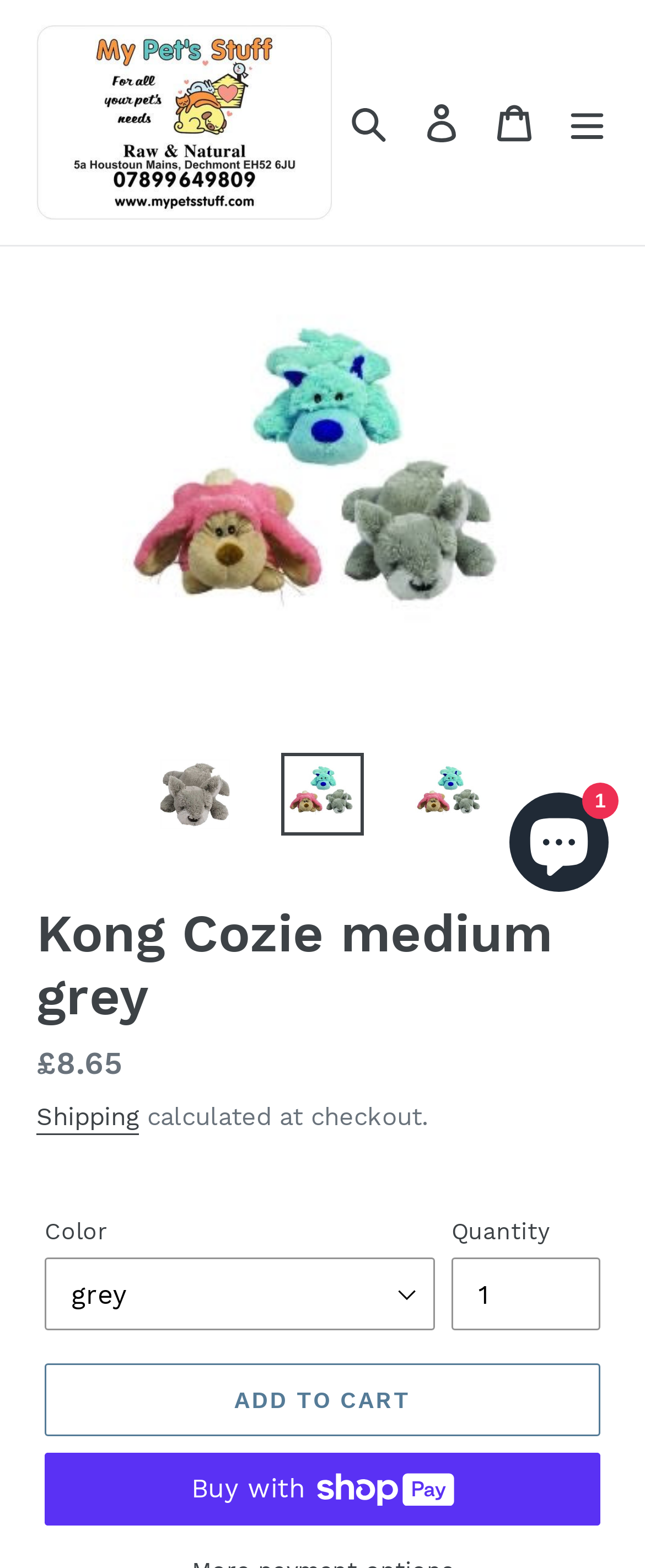Locate the bounding box coordinates of the clickable part needed for the task: "Open the menu".

[0.854, 0.054, 0.967, 0.101]